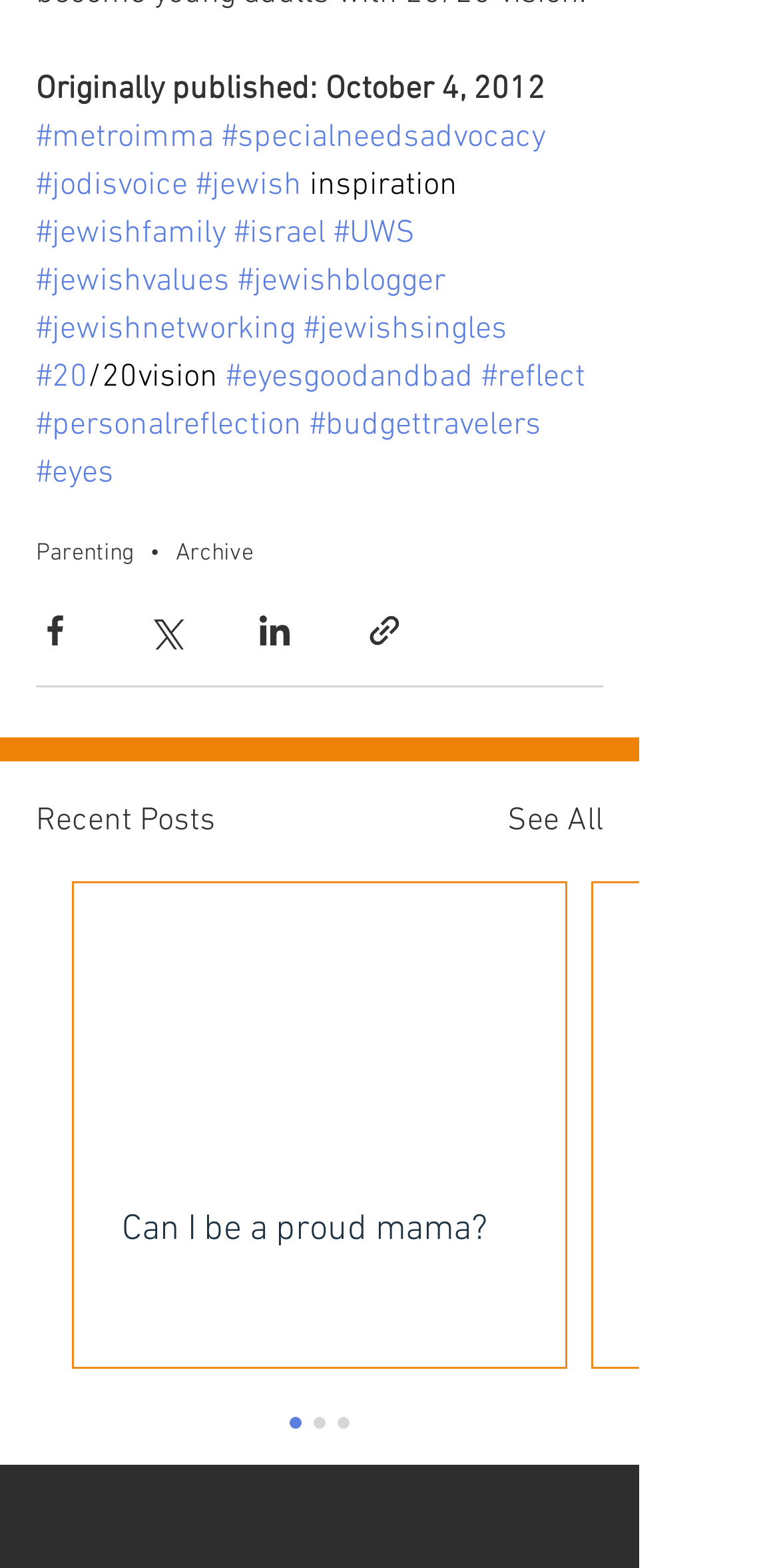Use a single word or phrase to respond to the question:
How many links are there in the 'Recent Posts' section?

2